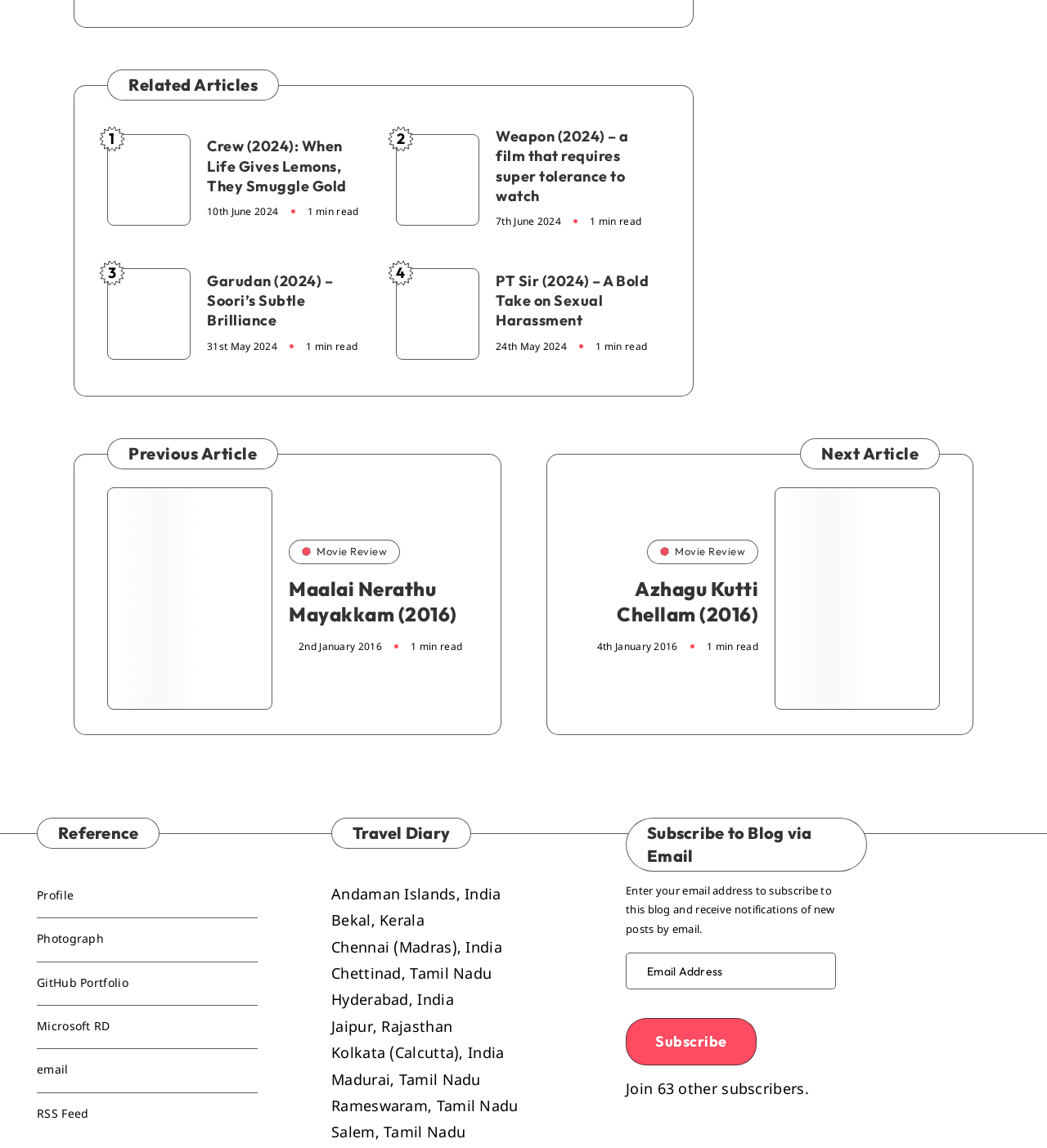Identify the bounding box coordinates of the area that should be clicked in order to complete the given instruction: "Click on the 'Crew (2024): When Life Gives Lemons, They Smuggle Gold 1' link". The bounding box coordinates should be four float numbers between 0 and 1, i.e., [left, top, right, bottom].

[0.102, 0.116, 0.182, 0.196]